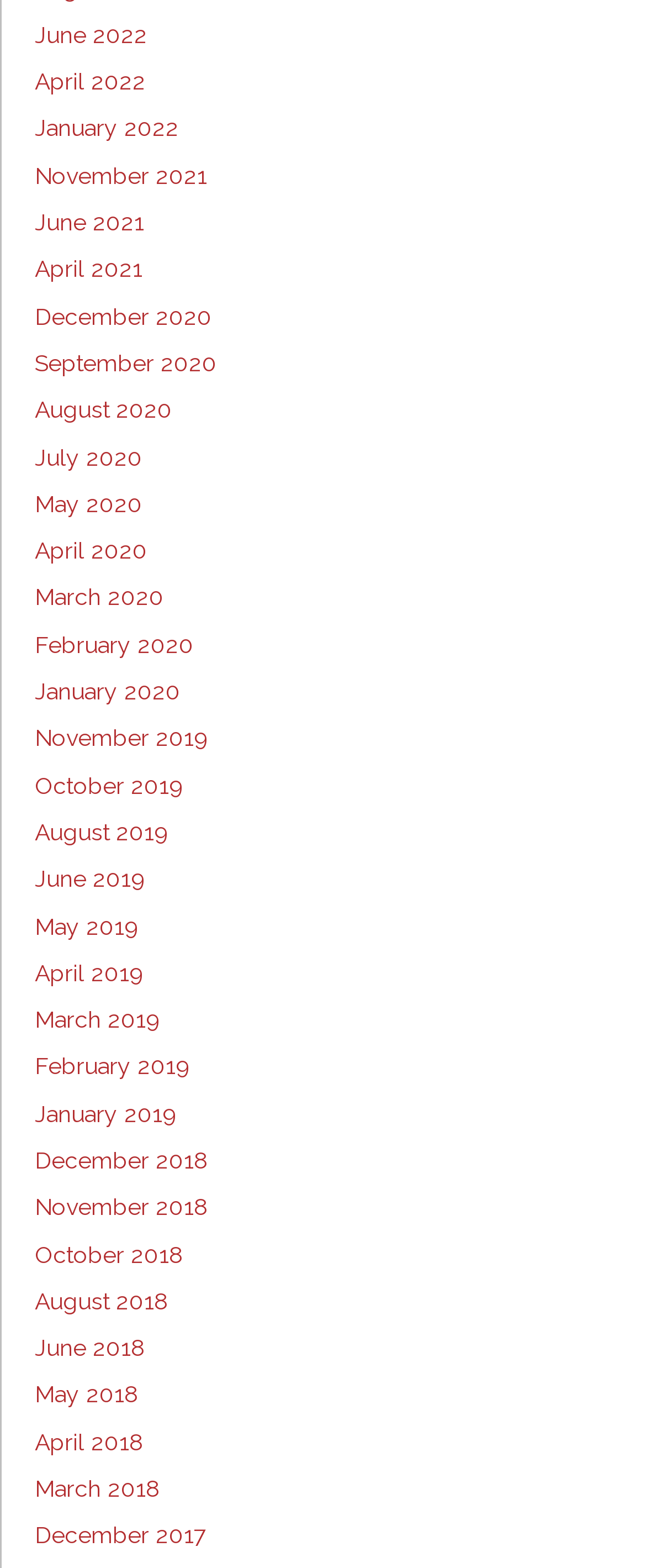Reply to the question with a single word or phrase:
How many links are related to the year 2020?

5